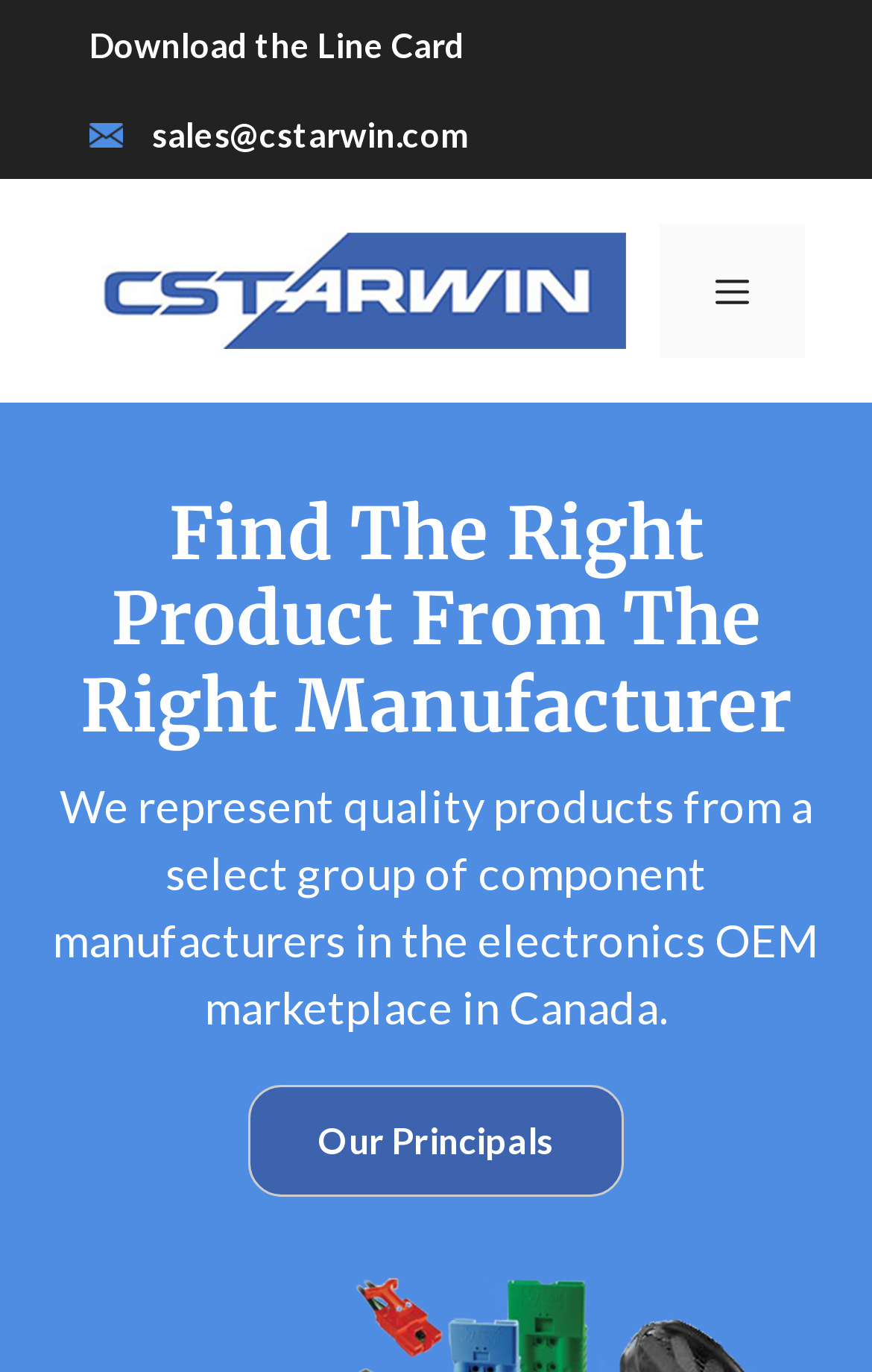Please find the bounding box for the UI component described as follows: "sales@cstarwin.com".

[0.051, 0.065, 0.587, 0.13]